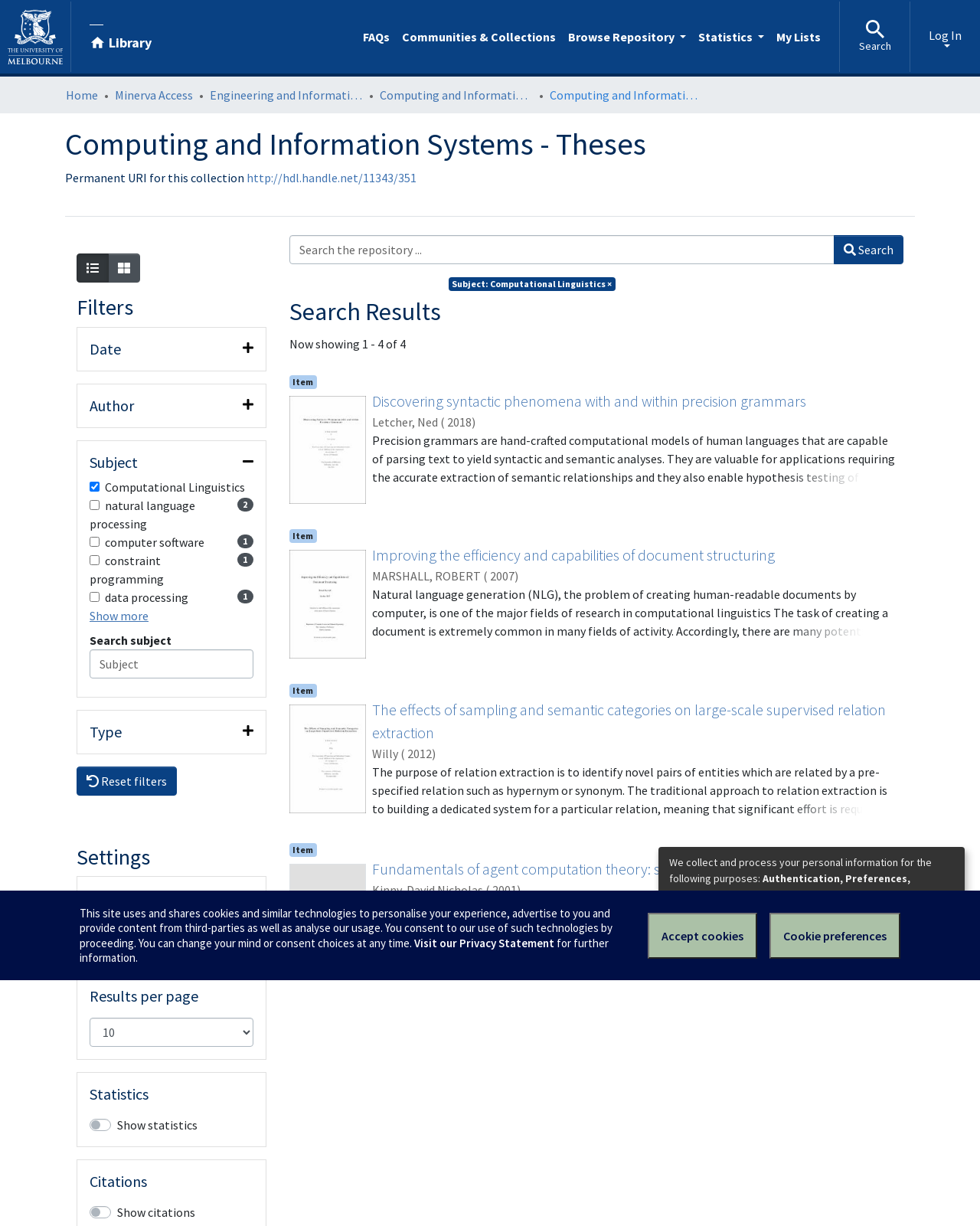Respond with a single word or phrase to the following question: How many theses are shown on this page?

4